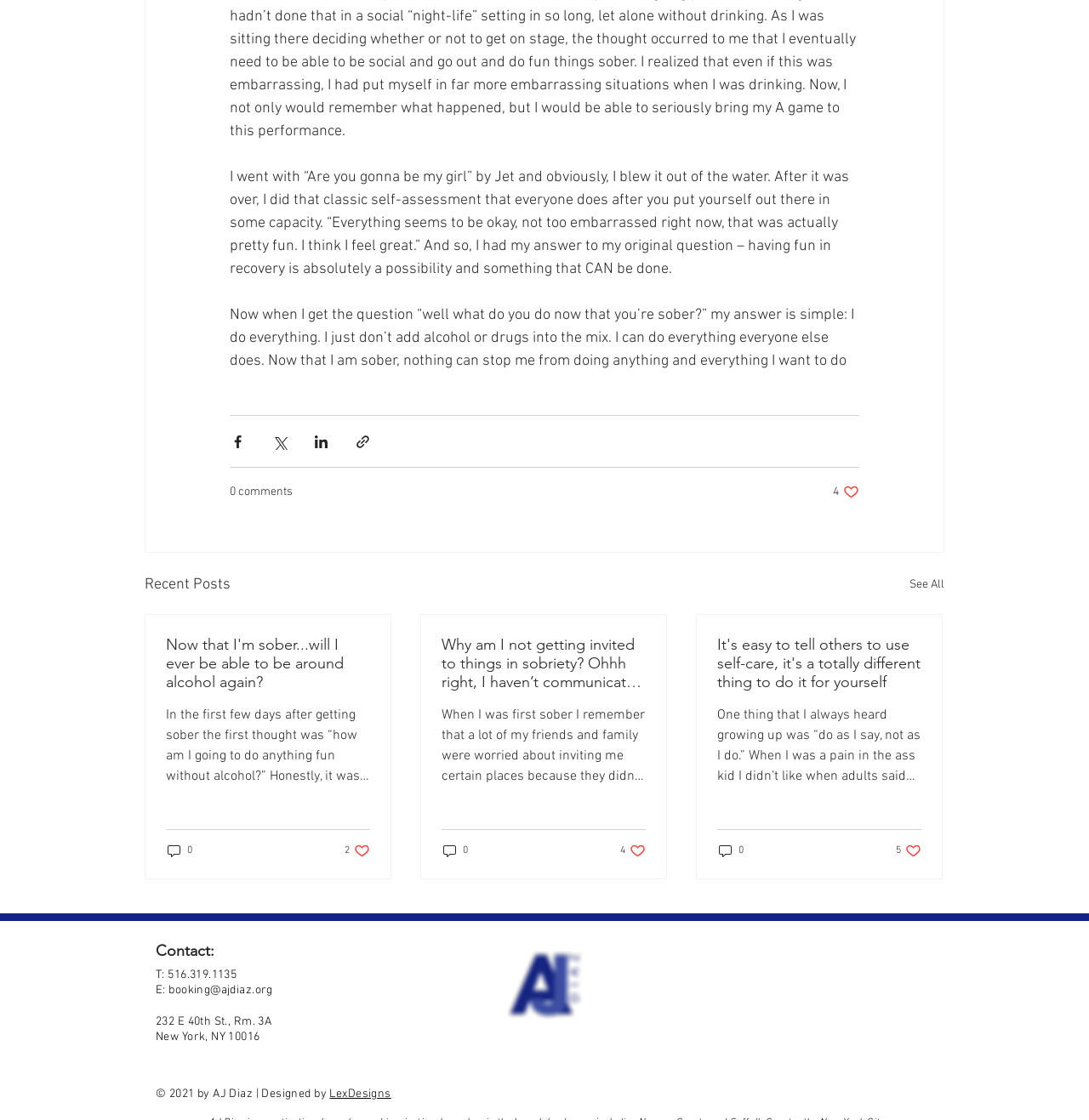Please determine the bounding box coordinates of the element to click on in order to accomplish the following task: "View the post 'Why am I not getting invited to things in sobriety? Ohhh right, I haven’t communicated how I feel…'". Ensure the coordinates are four float numbers ranging from 0 to 1, i.e., [left, top, right, bottom].

[0.405, 0.567, 0.593, 0.617]